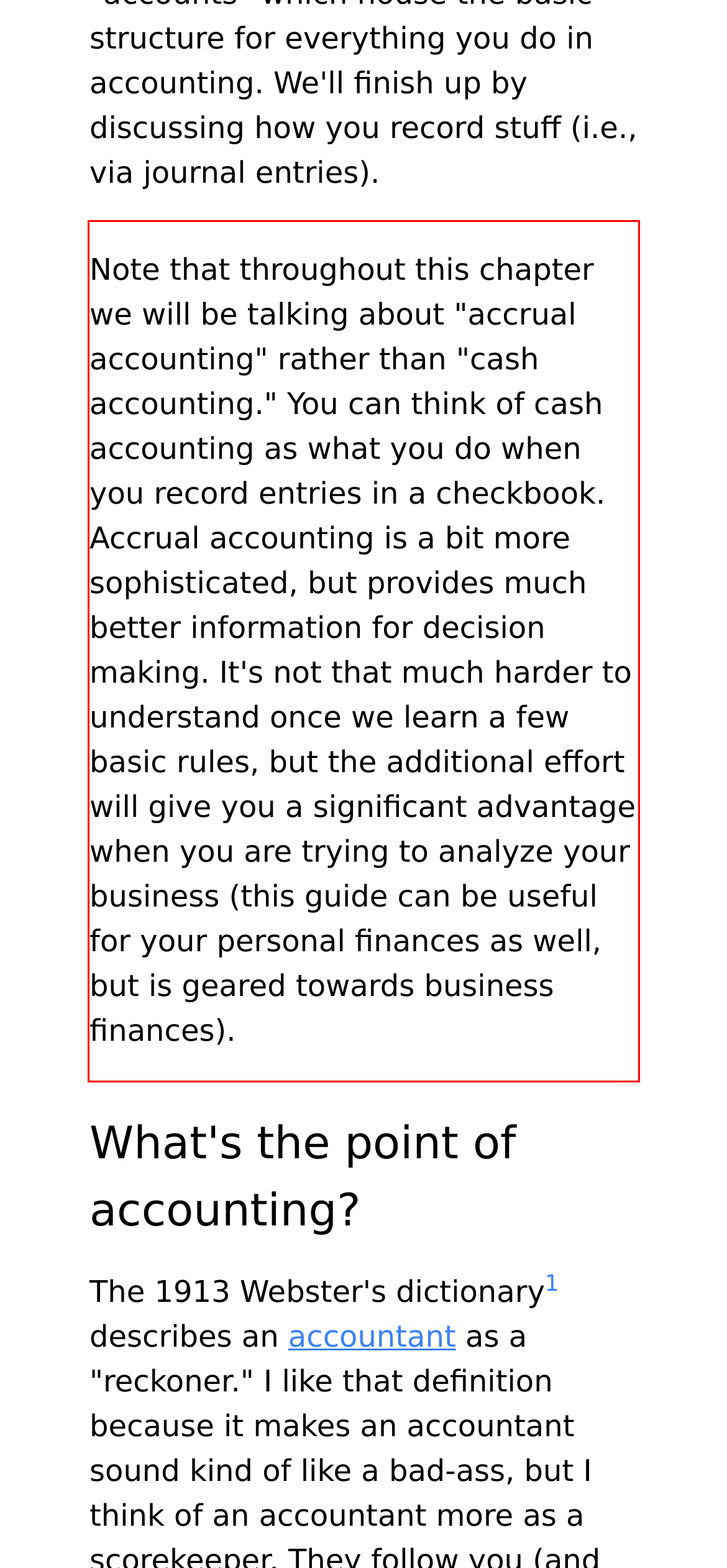From the screenshot of the webpage, locate the red bounding box and extract the text contained within that area.

Note that throughout this chapter we will be talking about "accrual accounting" rather than "cash accounting." You can think of cash accounting as what you do when you record entries in a checkbook. Accrual accounting is a bit more sophisticated, but provides much better information for decision making. It's not that much harder to understand once we learn a few basic rules, but the additional effort will give you a significant advantage when you are trying to analyze your business (this guide can be useful for your personal finances as well, but is geared towards business finances).